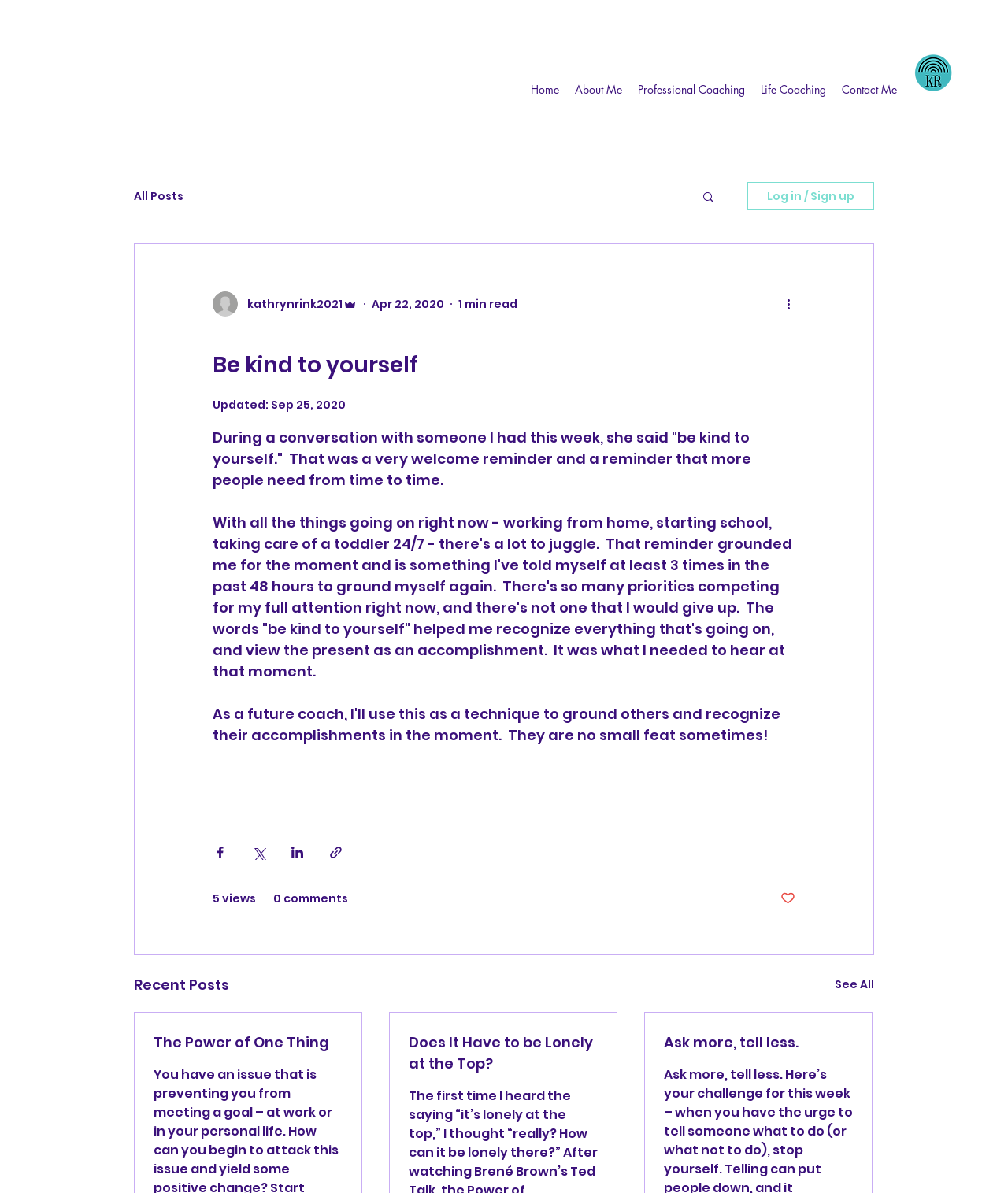Respond to the following question with a brief word or phrase:
How many views does the article have?

5 views